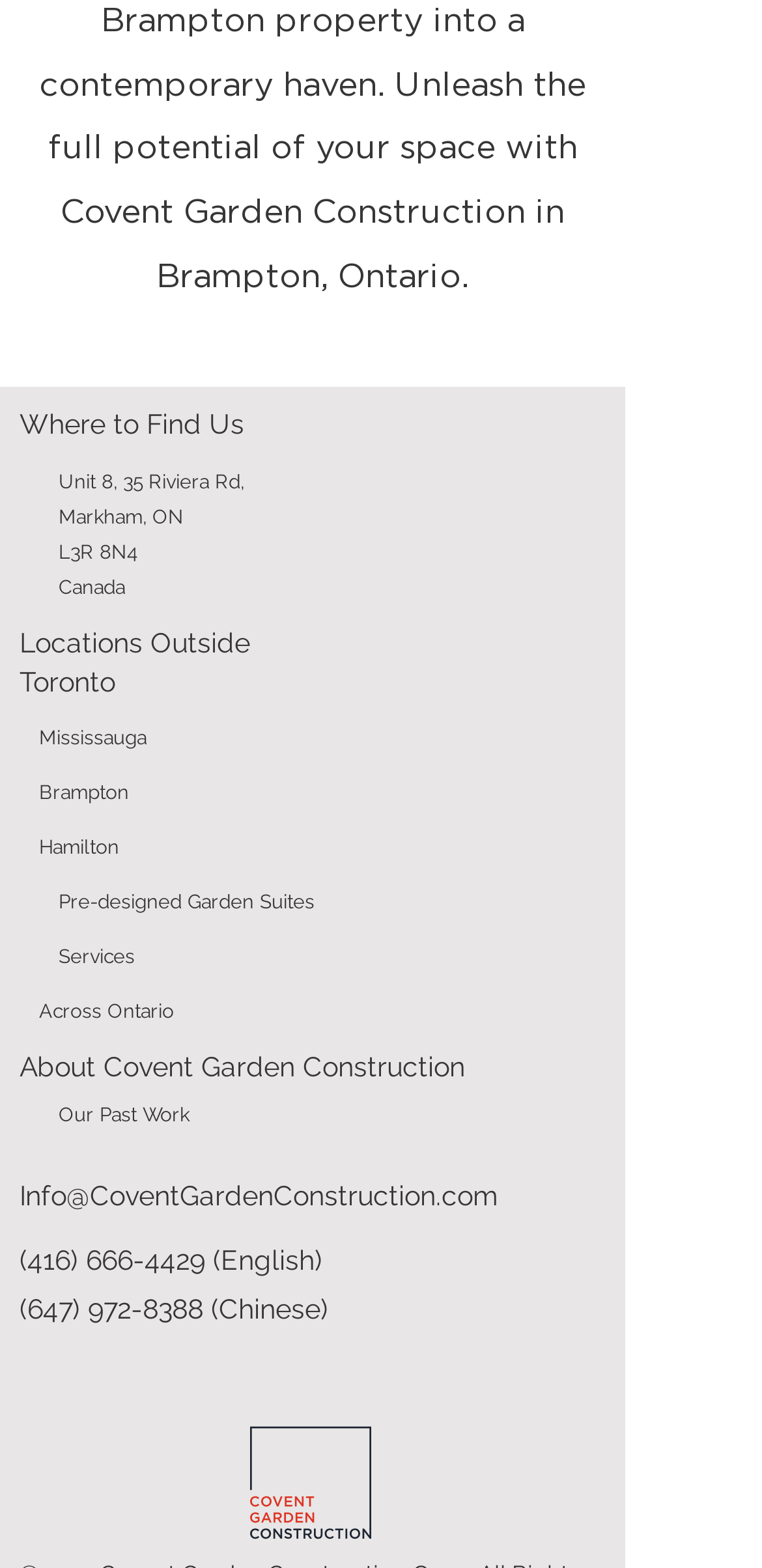Locate the bounding box coordinates of the area to click to fulfill this instruction: "Contact via email". The bounding box should be presented as four float numbers between 0 and 1, in the order [left, top, right, bottom].

[0.026, 0.753, 0.654, 0.773]